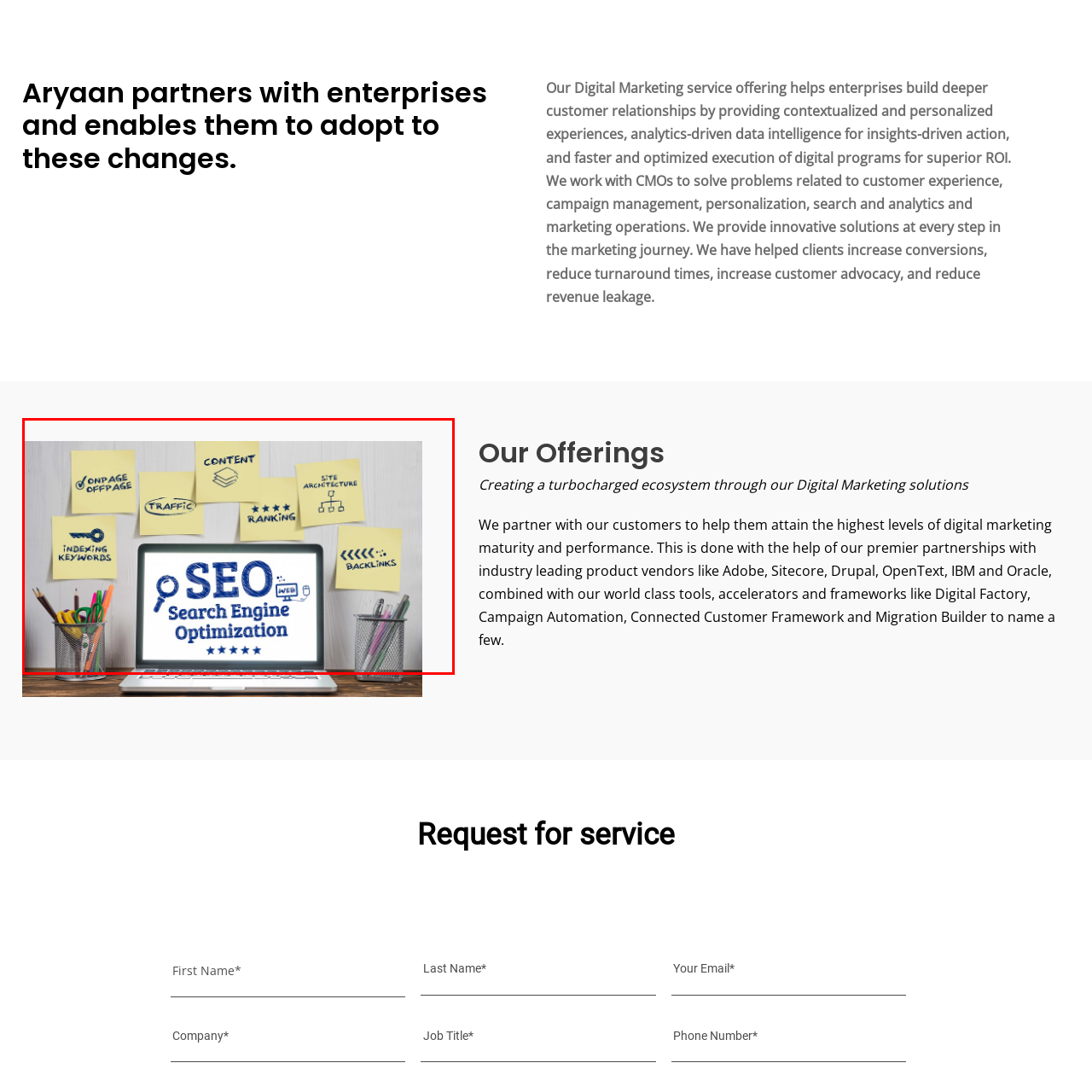What is the background of the image?
Pay attention to the image part enclosed by the red bounding box and answer the question using a single word or a short phrase.

Professional workspace